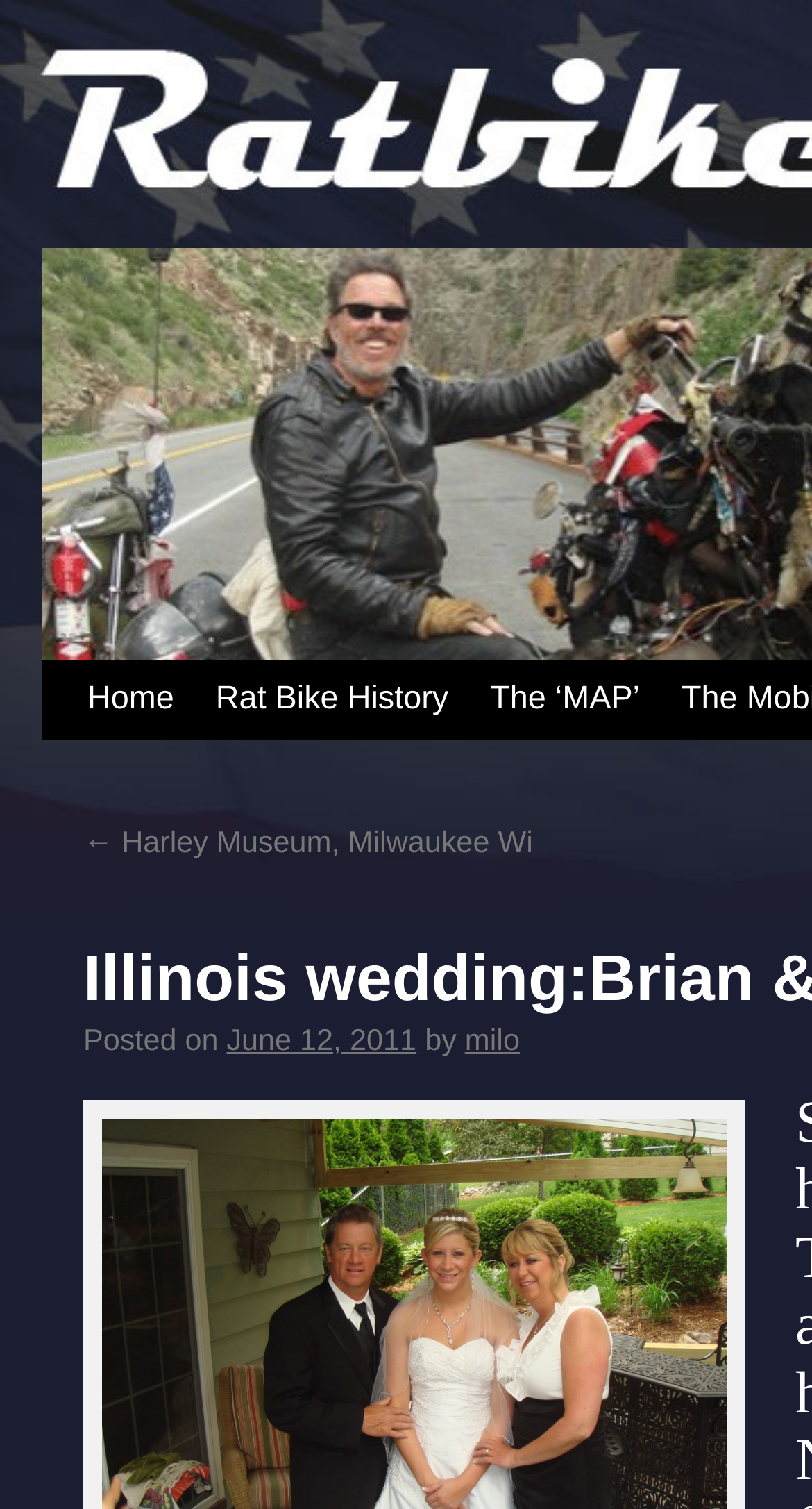Extract the top-level heading from the webpage and provide its text.

Illinois wedding:Brian & Kristi